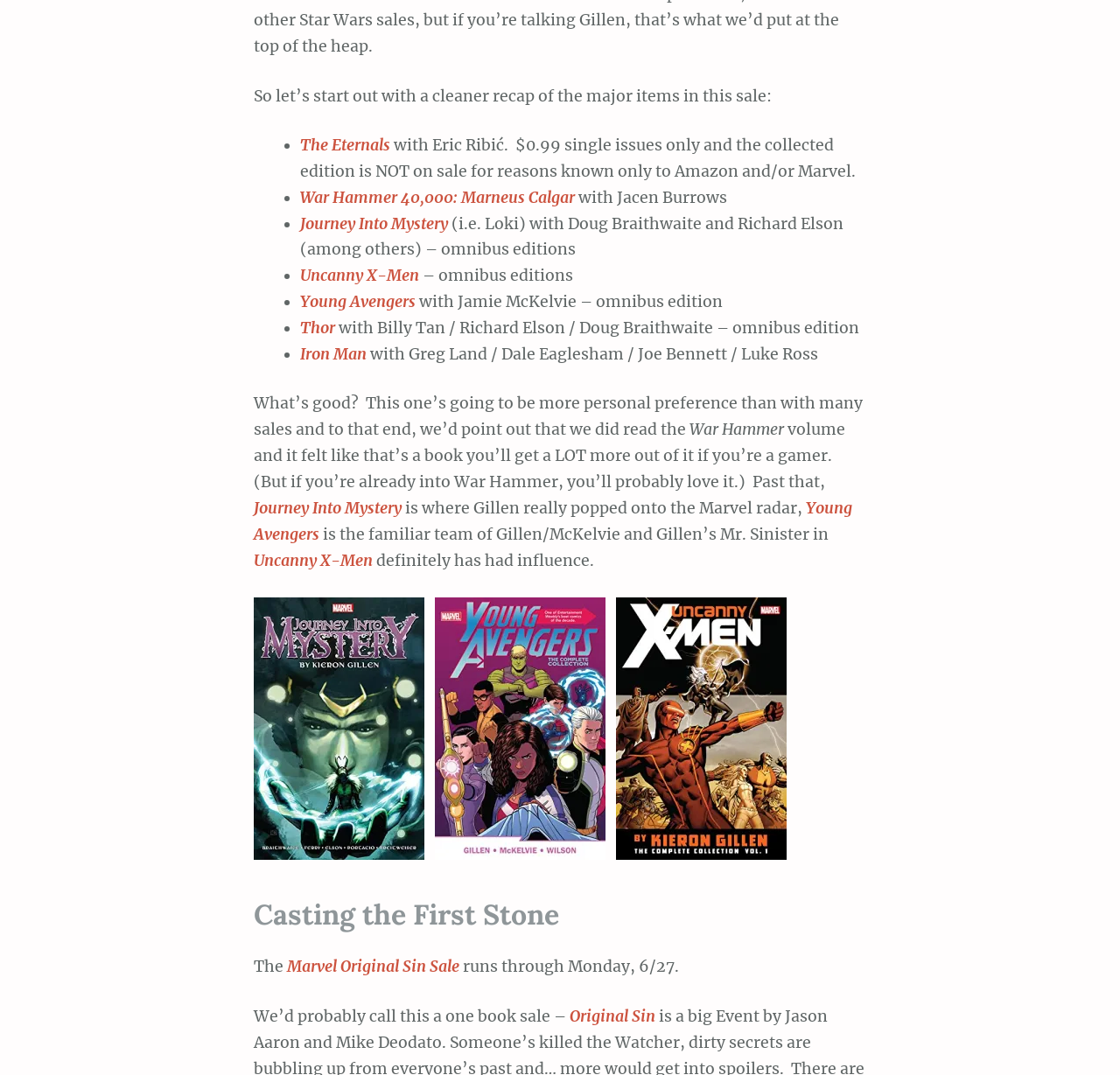Provide the bounding box coordinates of the HTML element this sentence describes: "Marvel Original Sin Sale". The bounding box coordinates consist of four float numbers between 0 and 1, i.e., [left, top, right, bottom].

[0.256, 0.89, 0.41, 0.908]